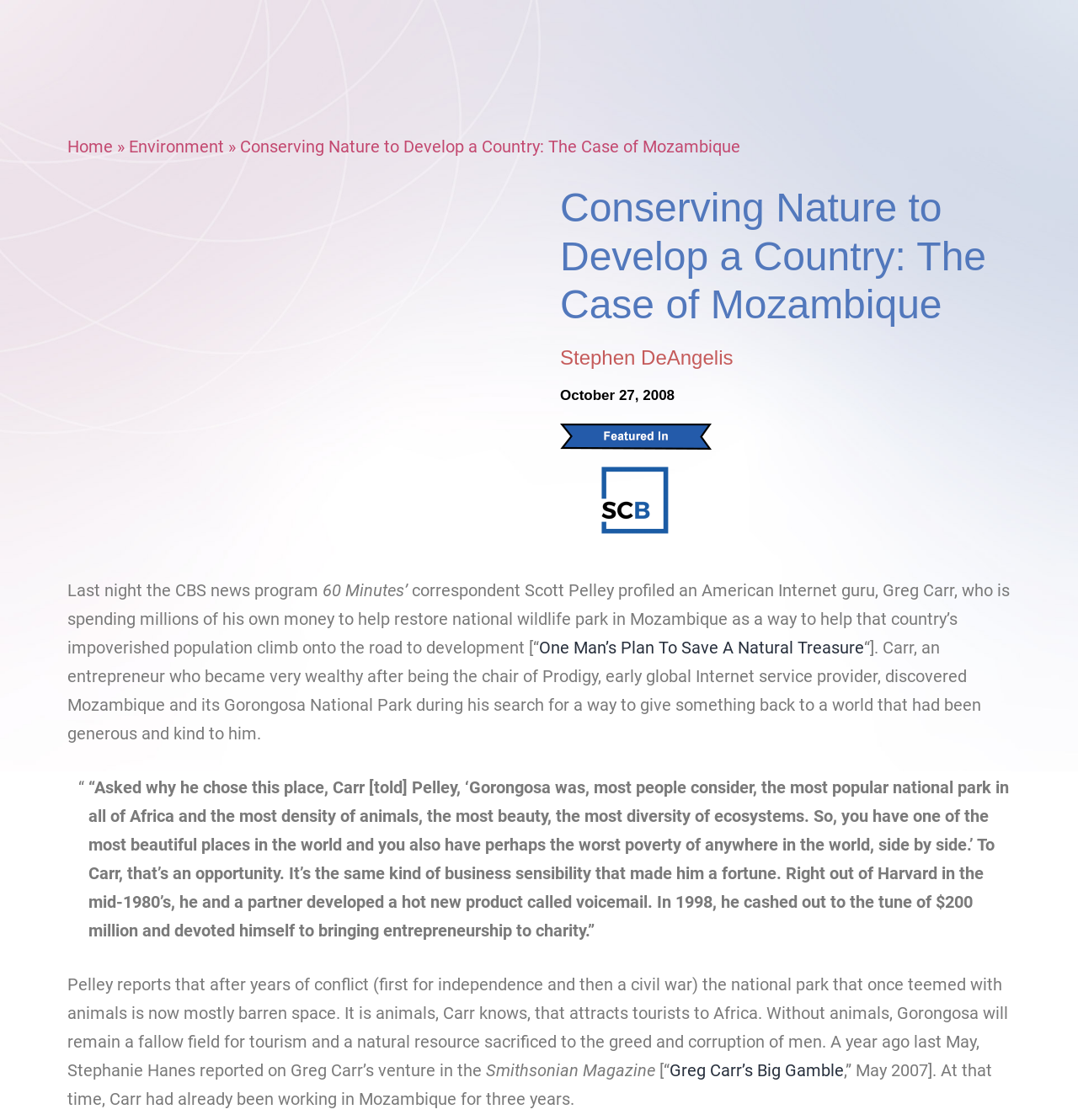Show the bounding box coordinates of the region that should be clicked to follow the instruction: "Click the 'Get Started' button."

[0.877, 0.023, 0.959, 0.052]